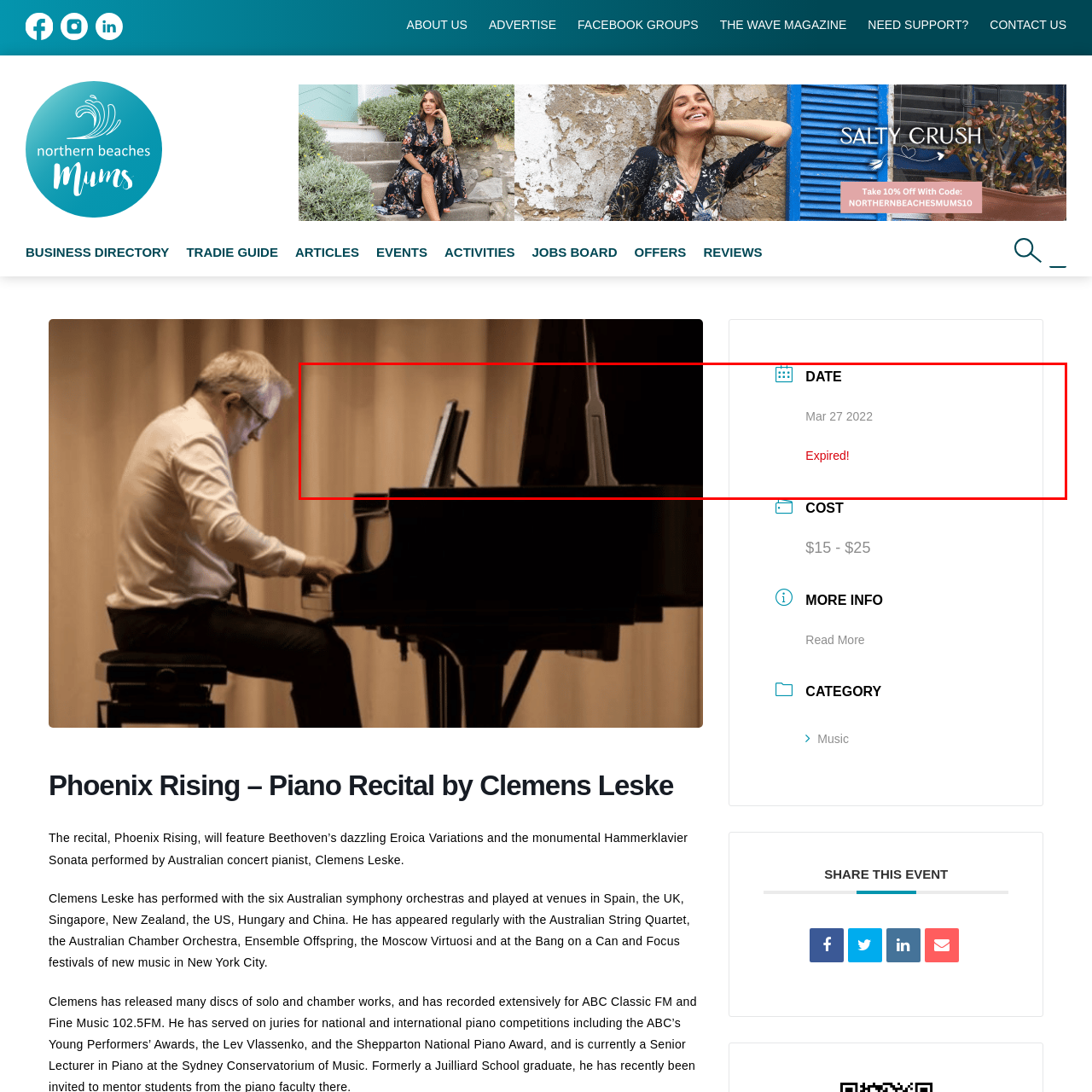When did the 'Phoenix Rising' piano recital take place?
Look closely at the image inside the red bounding box and answer the question with as much detail as possible.

The accompanying details in the image indicate that the event took place on a specific date, which is March 27, 2022, as highlighted in the caption.